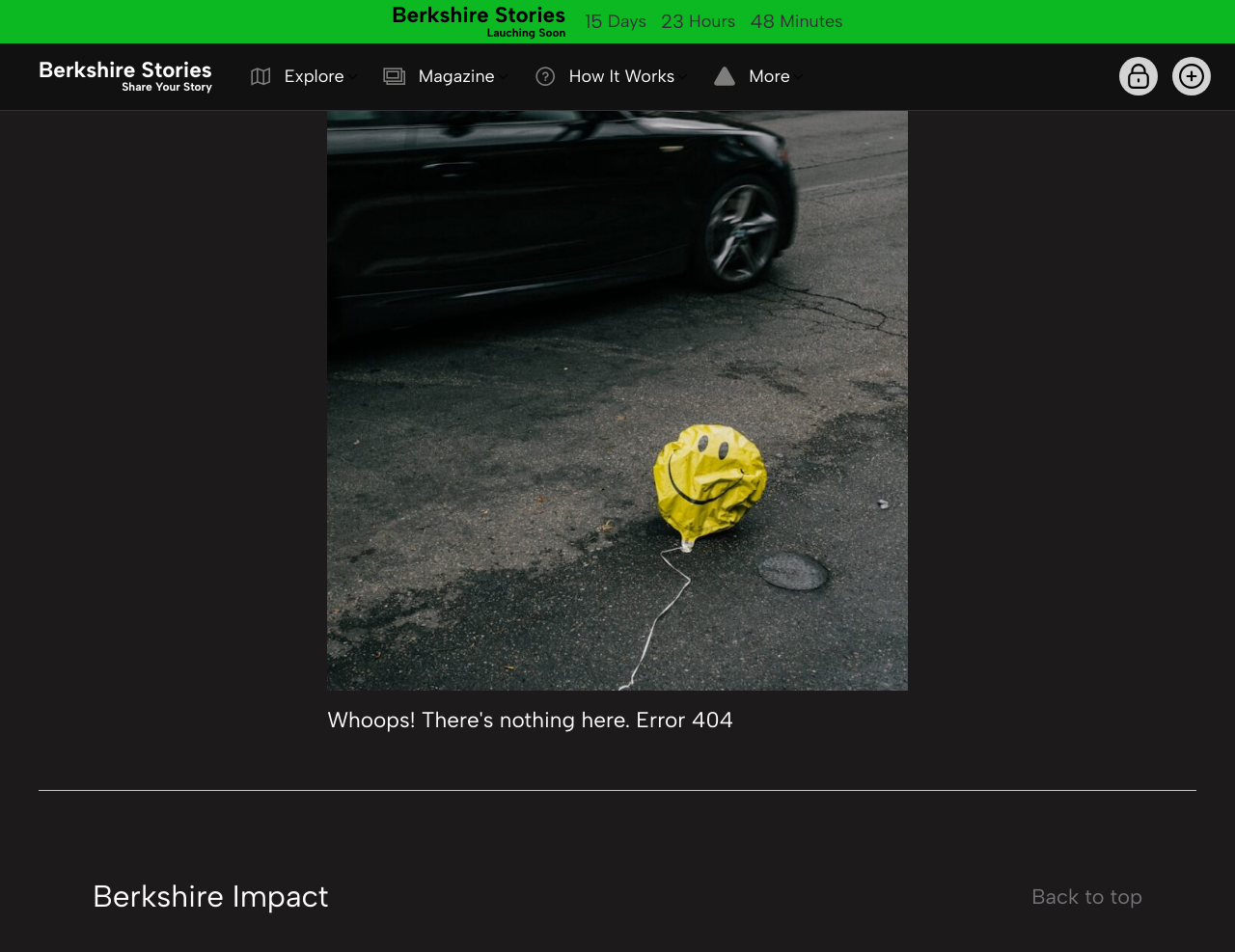Describe in detail what you see on the webpage.

The webpage is a "Page Not Found" page for Berkshire Stories. At the top, there is a heading "Berkshire Stories Lauching Soon" with a link to the same text. Below it, there is a countdown timer showing the number of days, hours, minutes, and seconds until the launch.

On the left side, there is a heading "Berkshire Stories Share Your Story" with a link to the same text. On the right side of this heading, there are three links: "Explore", "Magazine", and "More", each with a small icon. The "More" link has a dropdown arrow icon.

Below the countdown timer, there is a text "How It Works". On the right side of this text, there is a link with no text, accompanied by a small icon. 

At the bottom left of the page, there is a large image of a smiling emoji balloon beside a black car during daytime. Above this image, there is a heading "Whoops! There's nothing here. Error 404". 

On the bottom right, there is a link "Connect with Us" with a small icon. Below it, there is a heading "Berkshire Impact". At the very bottom, there is a link "Back to top".